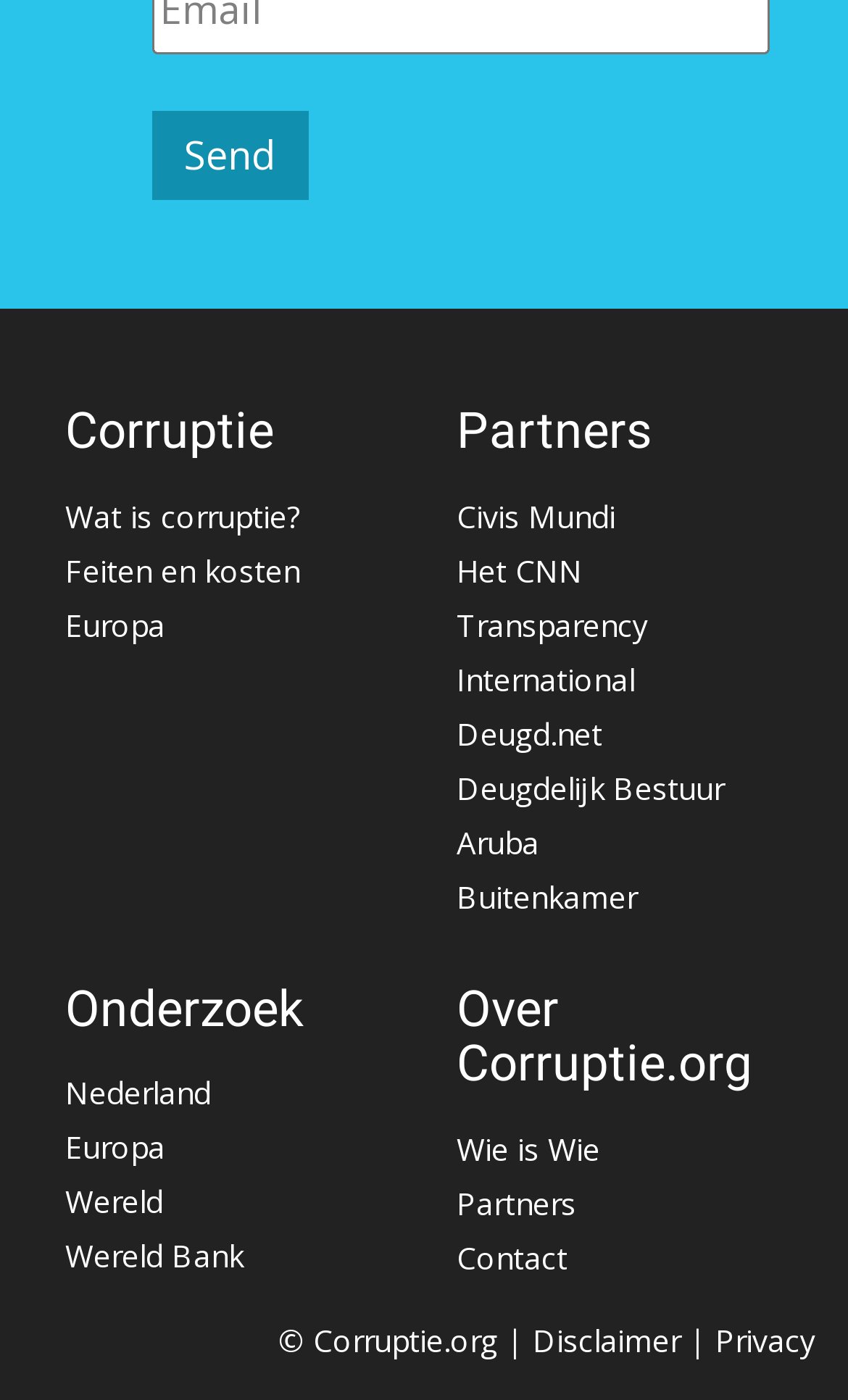Please identify the bounding box coordinates of the element I need to click to follow this instruction: "Learn about 'Onderzoek' in Nederland".

[0.077, 0.766, 0.249, 0.796]